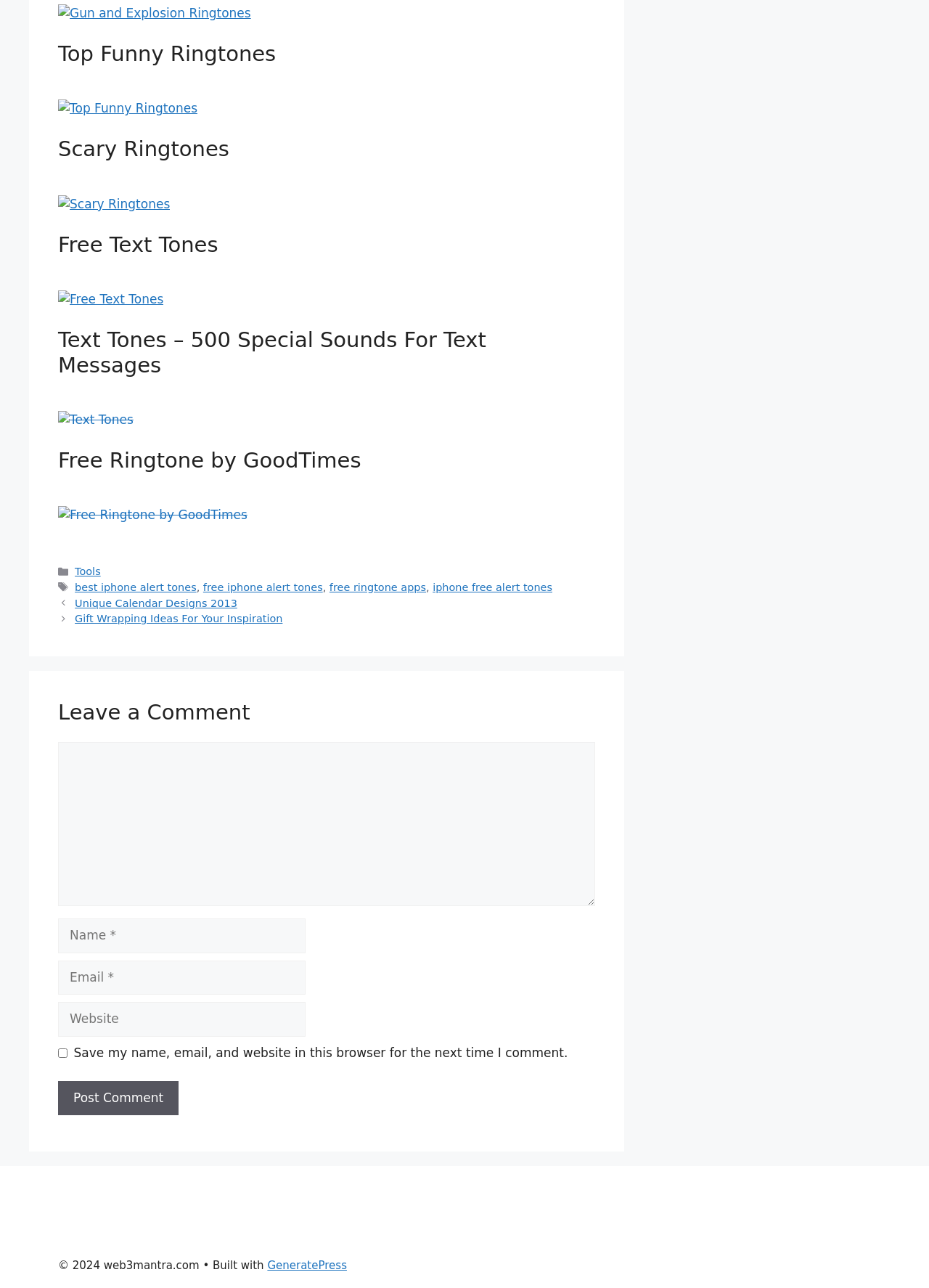What is the purpose of the comment section?
Using the image, provide a concise answer in one word or a short phrase.

To leave a comment